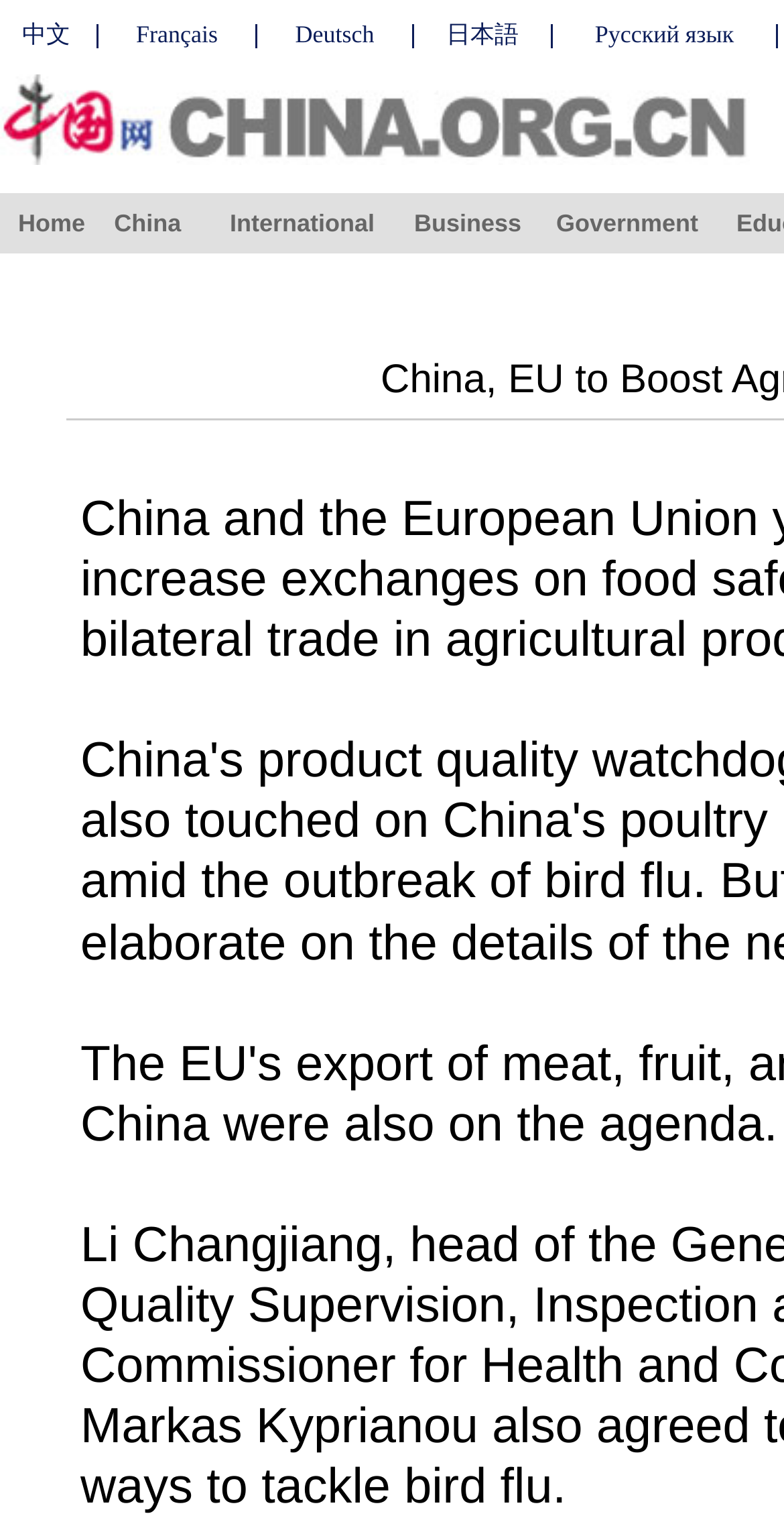Pinpoint the bounding box coordinates of the clickable element to carry out the following instruction: "Go to Home page."

[0.023, 0.137, 0.109, 0.156]